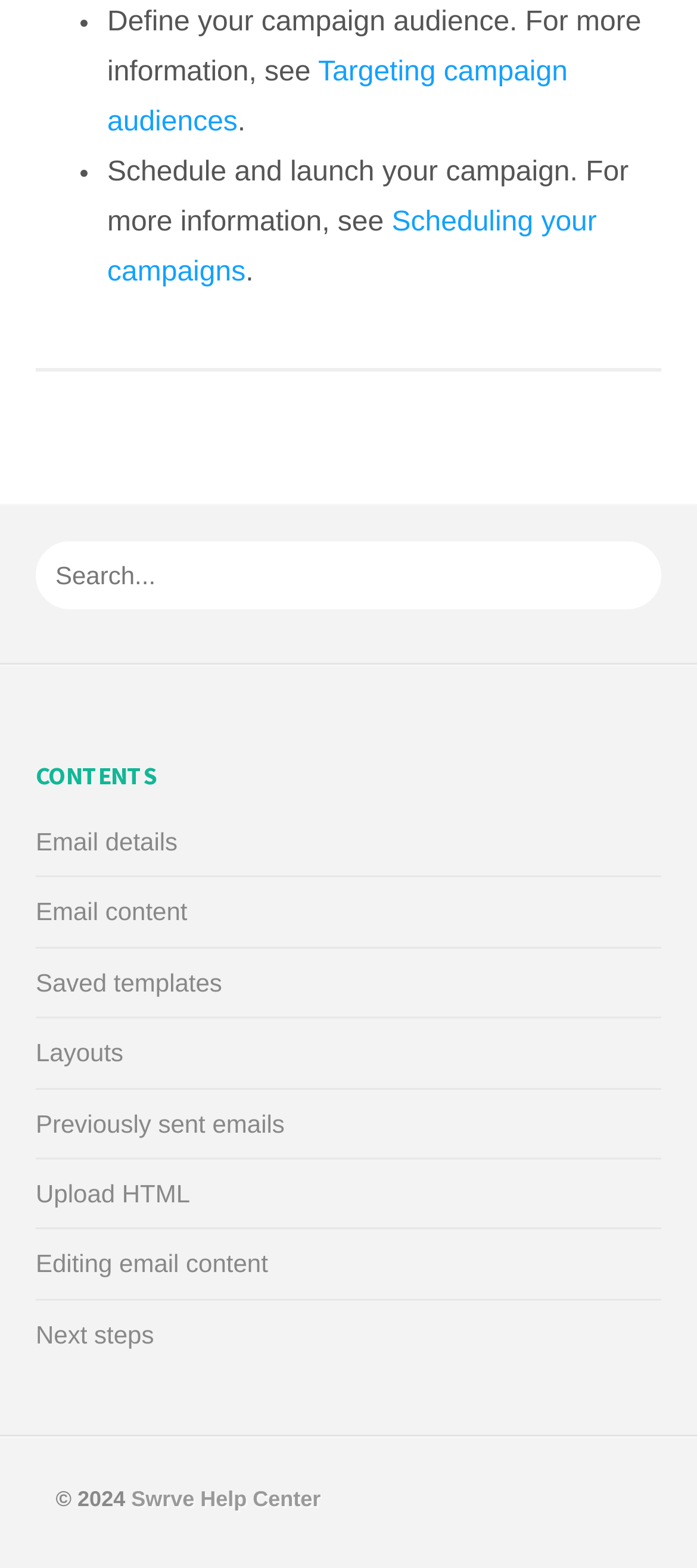Specify the bounding box coordinates of the area to click in order to execute this command: 'Get help from Swrve Help Center'. The coordinates should consist of four float numbers ranging from 0 to 1, and should be formatted as [left, top, right, bottom].

[0.188, 0.948, 0.46, 0.964]